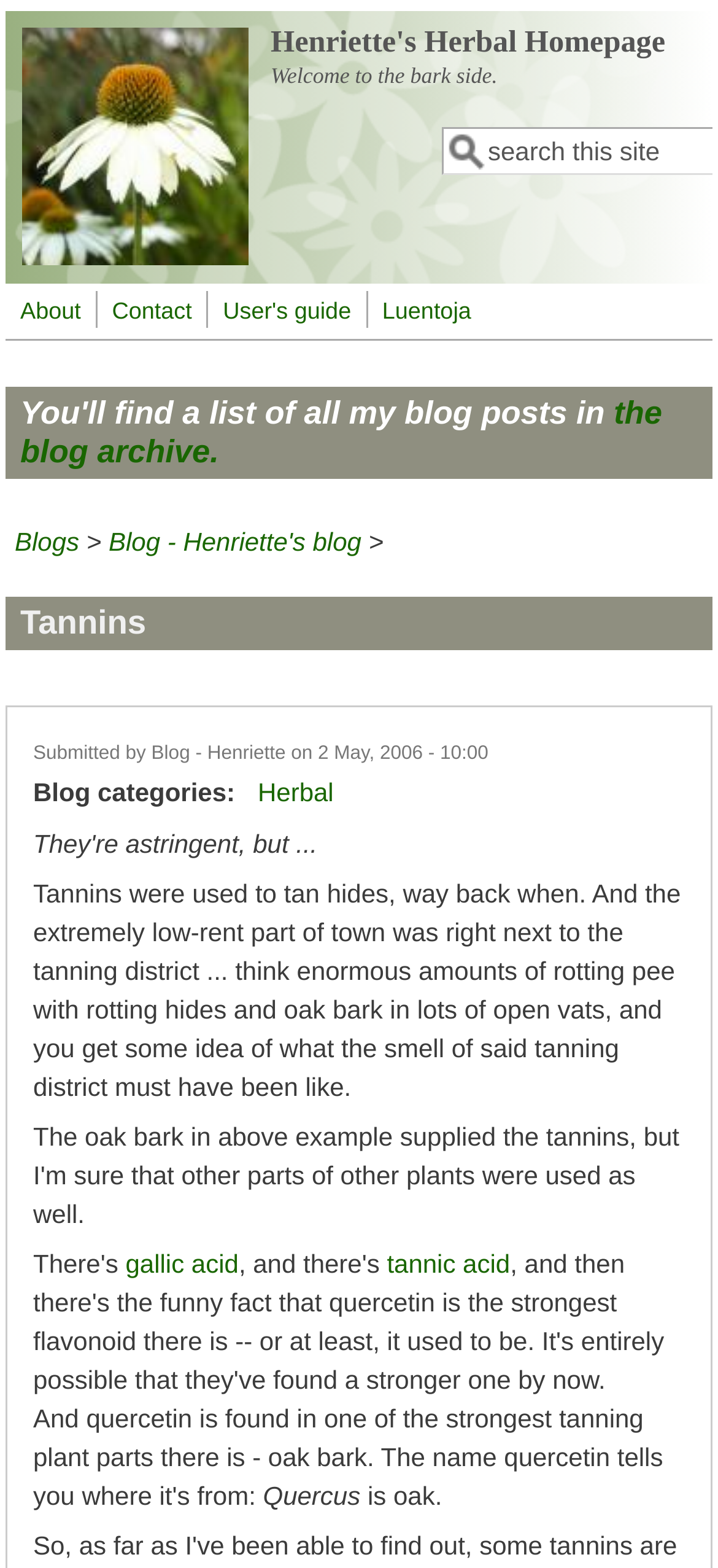What type of tree is mentioned in the webpage?
Using the image, answer in one word or phrase.

Oak